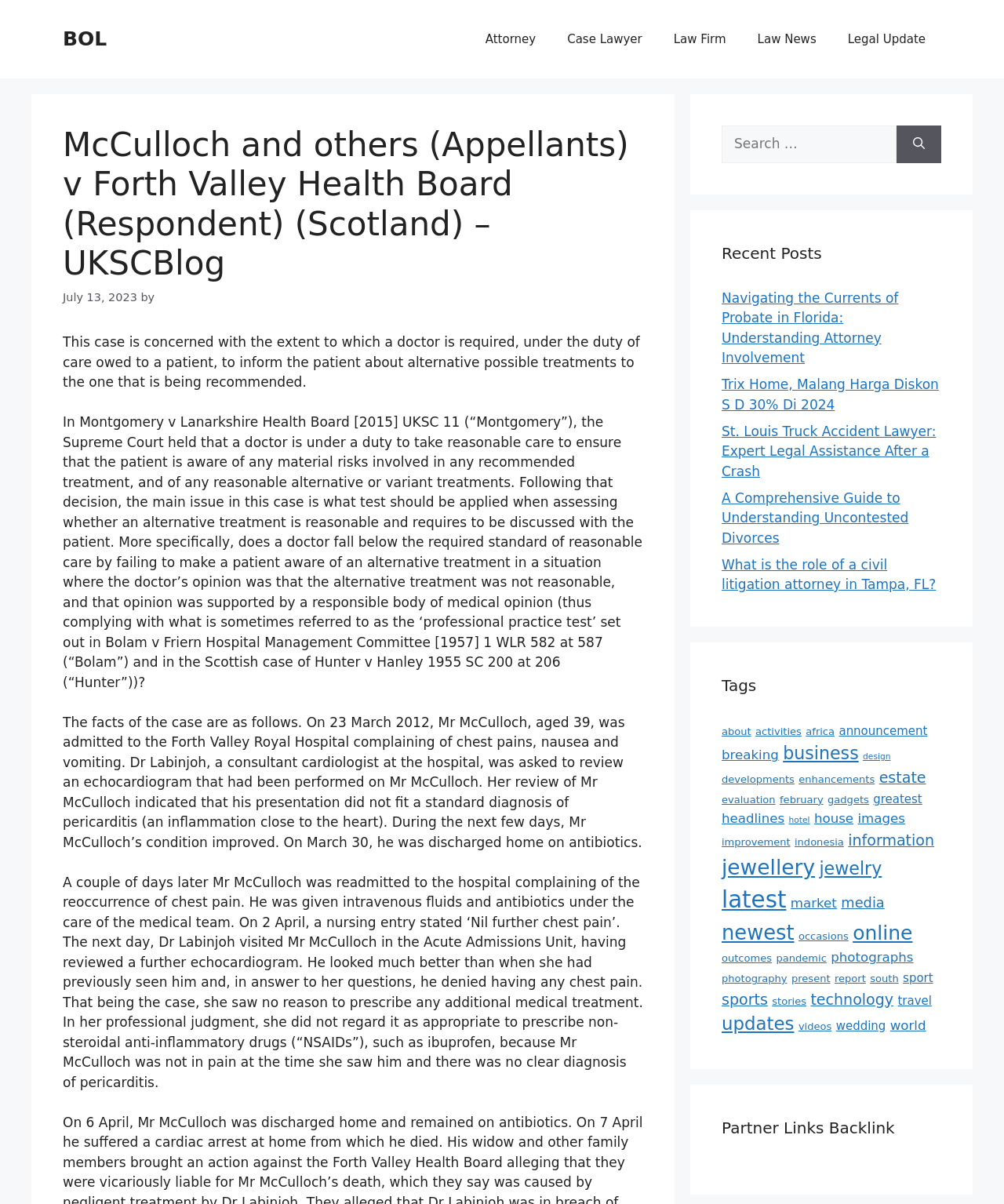Mark the bounding box of the element that matches the following description: "parent_node: Search for: aria-label="Search"".

[0.893, 0.104, 0.938, 0.135]